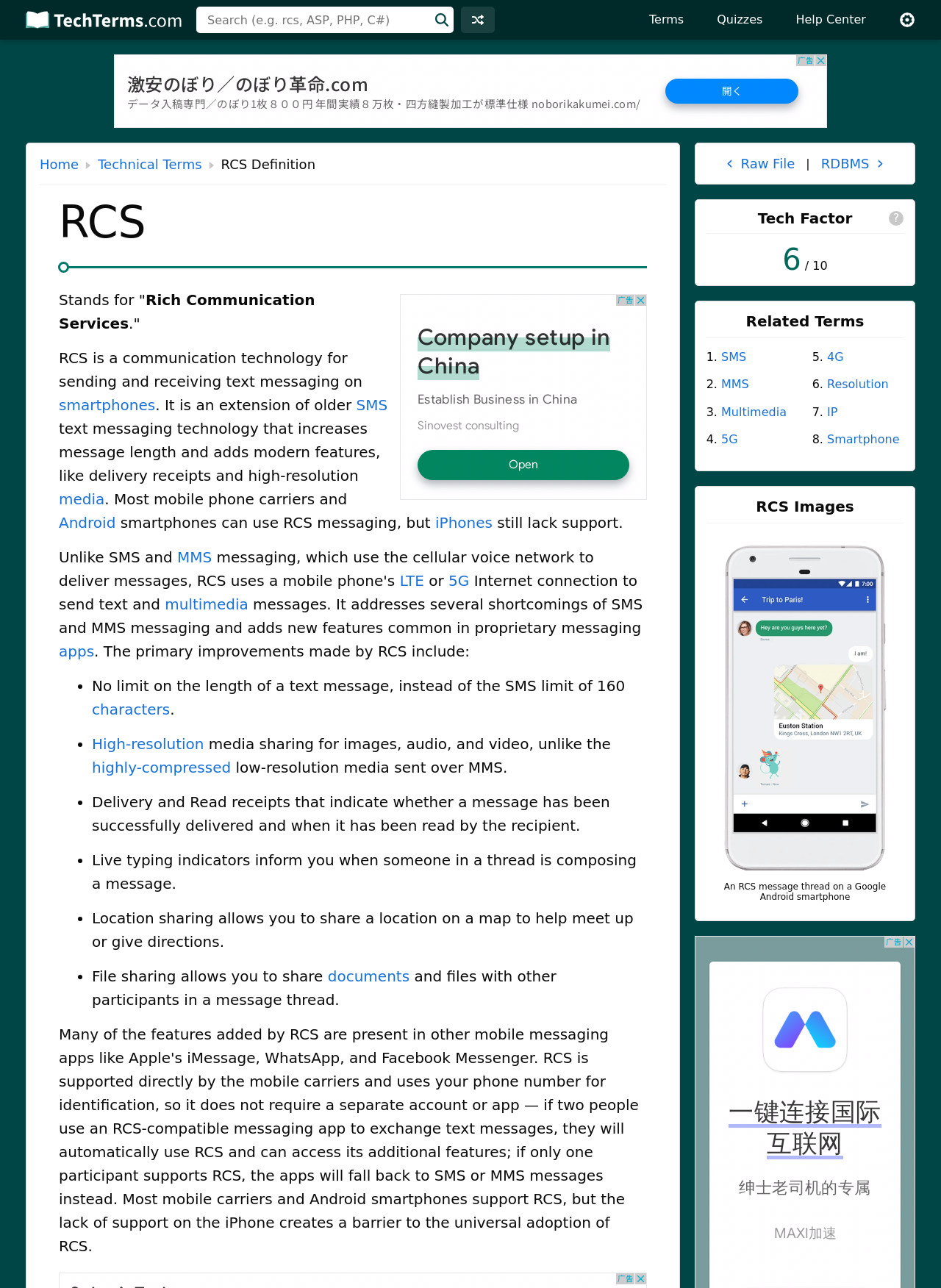Could you specify the bounding box coordinates for the clickable section to complete the following instruction: "Learn about Technical Terms"?

[0.104, 0.117, 0.214, 0.138]